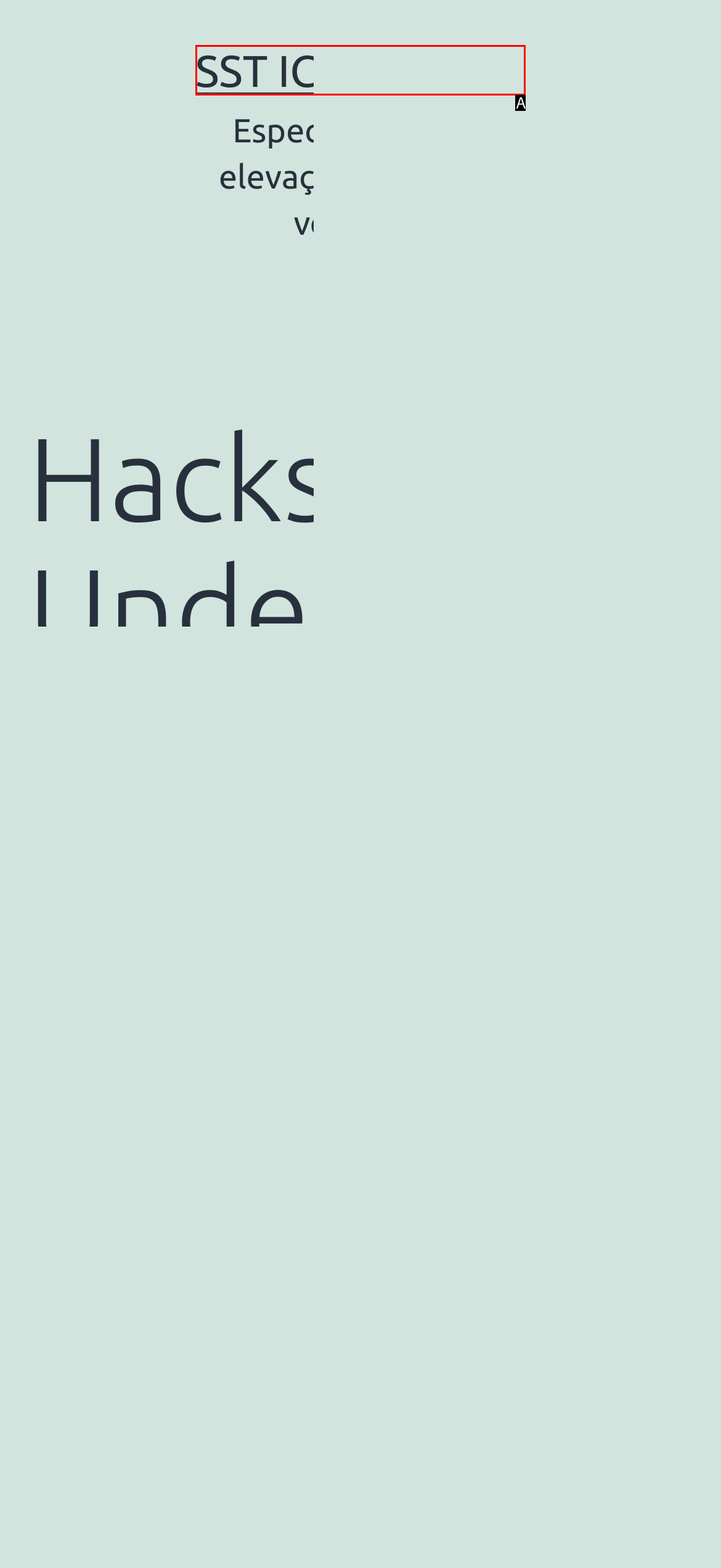Choose the option that matches the following description: SST ICAMENTOS
Reply with the letter of the selected option directly.

A